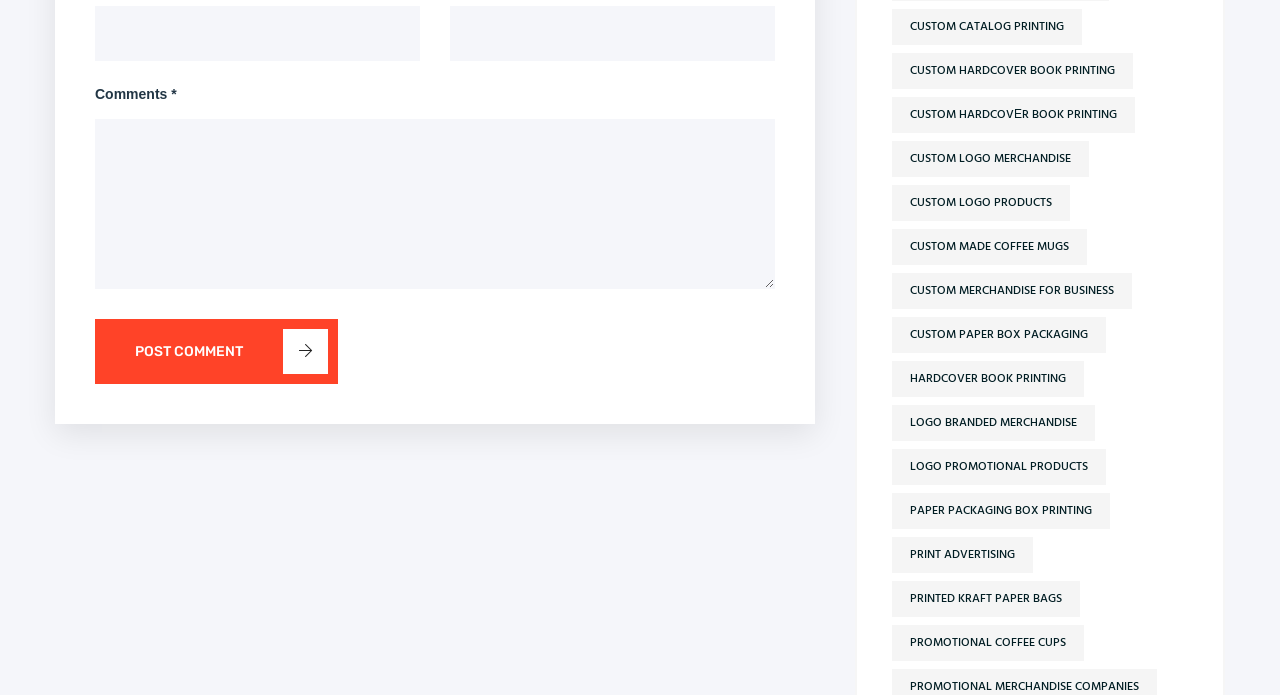What is the theme of the links on the webpage?
Using the visual information, respond with a single word or phrase.

Custom printing and merchandise